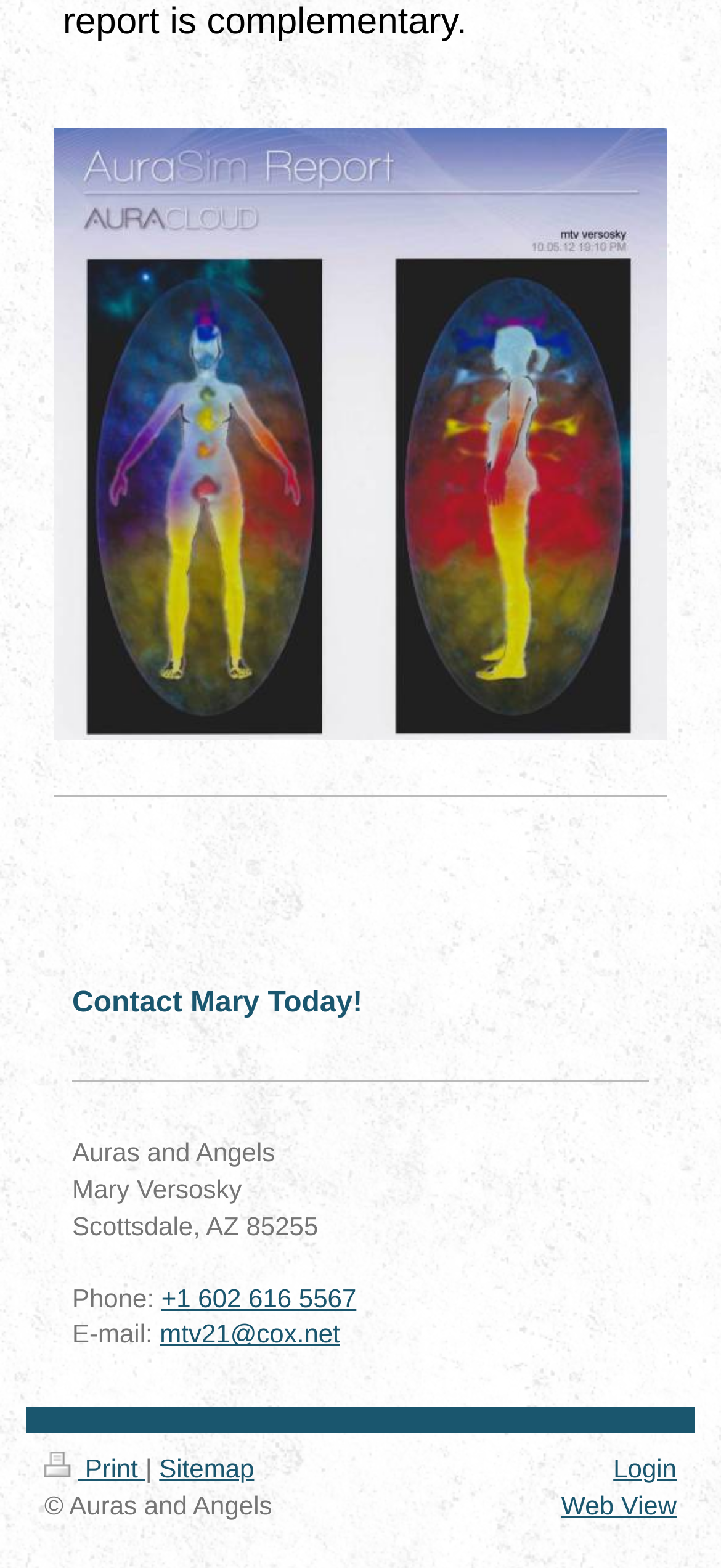Please specify the bounding box coordinates in the format (top-left x, top-left y, bottom-right x, bottom-right y), with values ranging from 0 to 1. Identify the bounding box for the UI component described as follows: Web View

[0.778, 0.95, 0.938, 0.969]